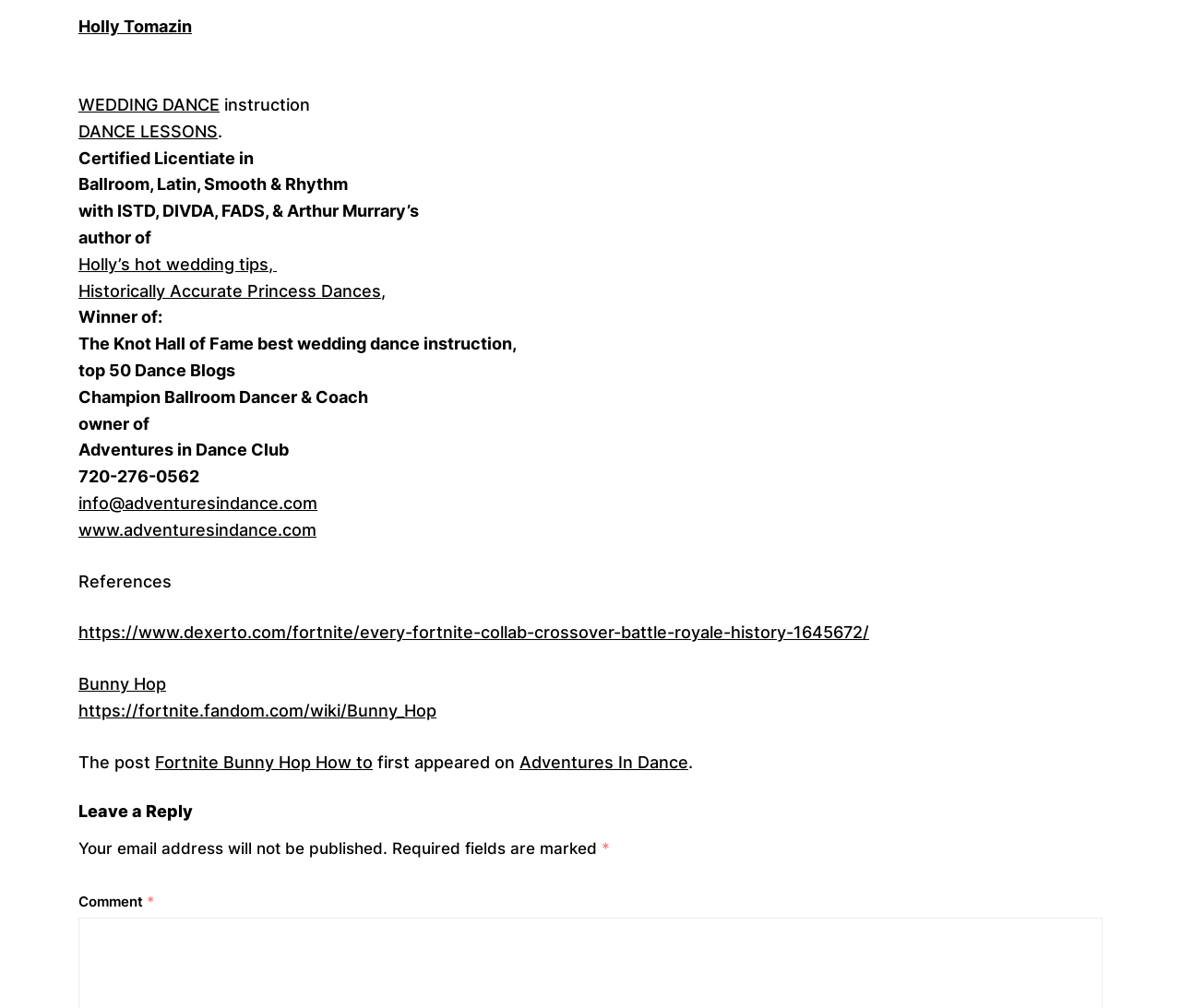Provide your answer in a single word or phrase: 
What is the profession of the author?

Dance instructor